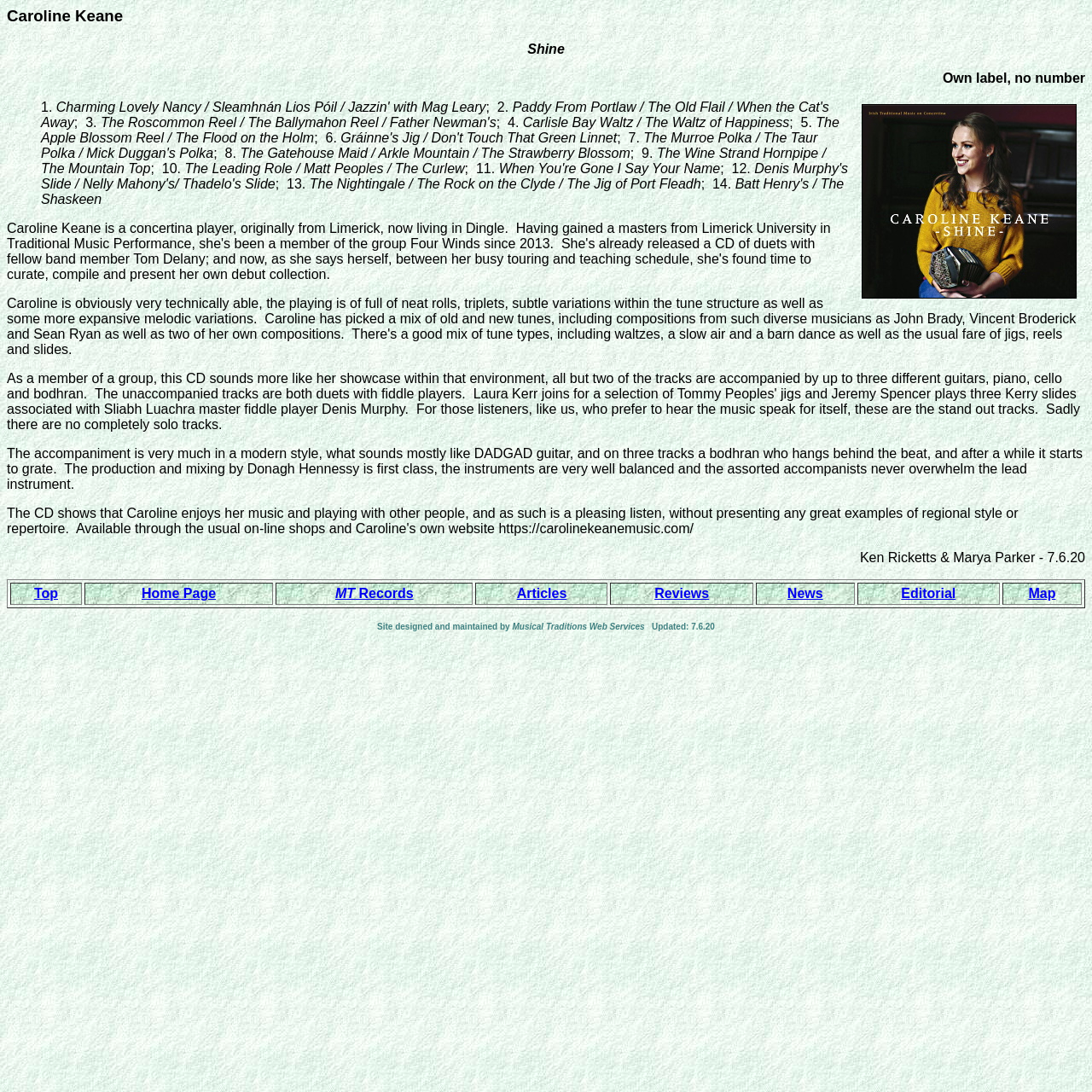Identify the bounding box coordinates of the element that should be clicked to fulfill this task: "Check 'News'". The coordinates should be provided as four float numbers between 0 and 1, i.e., [left, top, right, bottom].

[0.692, 0.533, 0.783, 0.554]